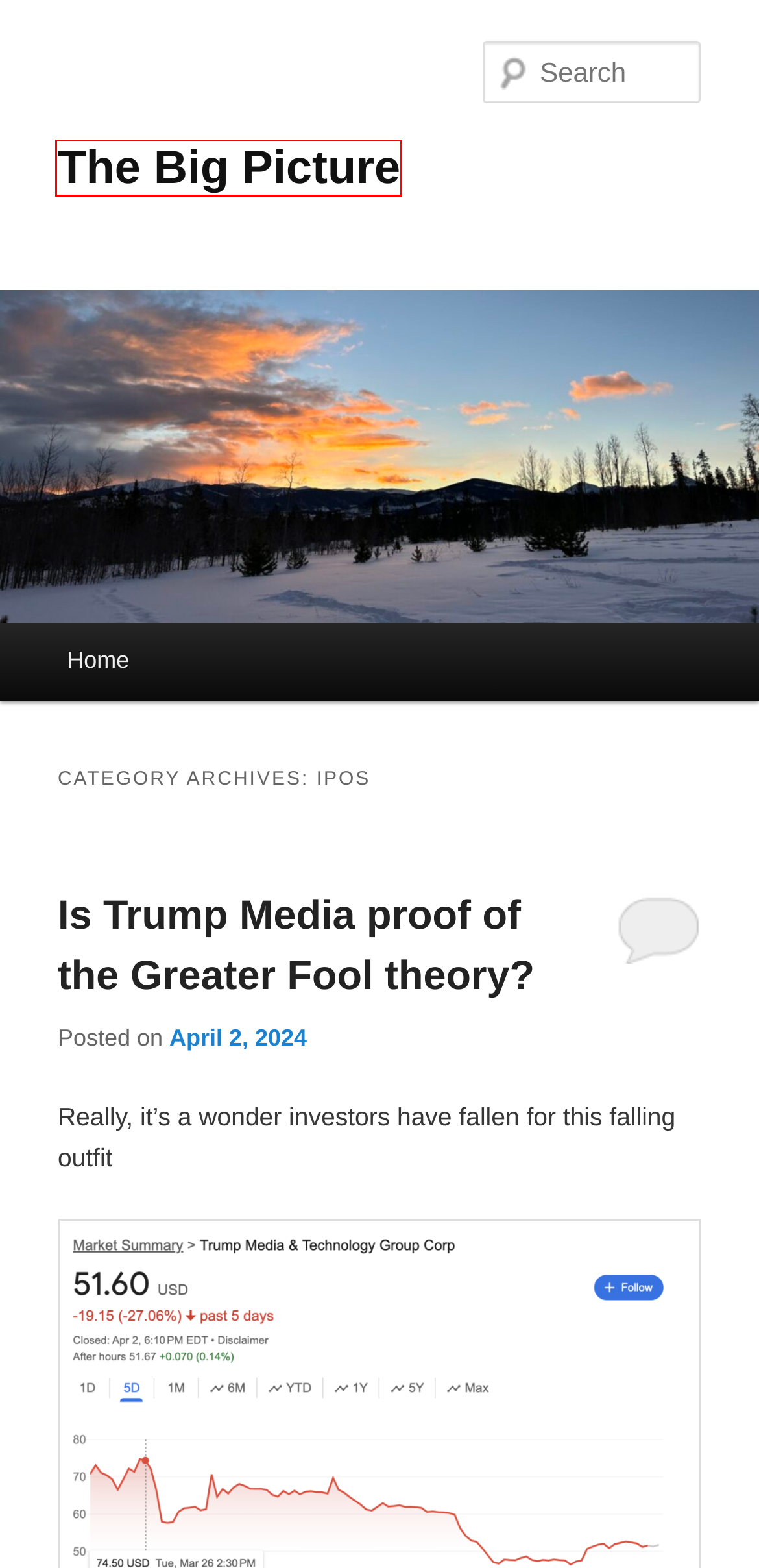Examine the screenshot of a webpage with a red bounding box around a UI element. Select the most accurate webpage description that corresponds to the new page after clicking the highlighted element. Here are the choices:
A. July | 2010 | The Big Picture
B. November | 2013 | The Big Picture
C. November | 2023 | The Big Picture
D. global economics | The Big Picture
E. The Big Picture
F. Is Trump Media proof of the Greater Fool theory? | The Big Picture
G. July | 2013 | The Big Picture
H. Wall Street Jitters | The Big Picture

E